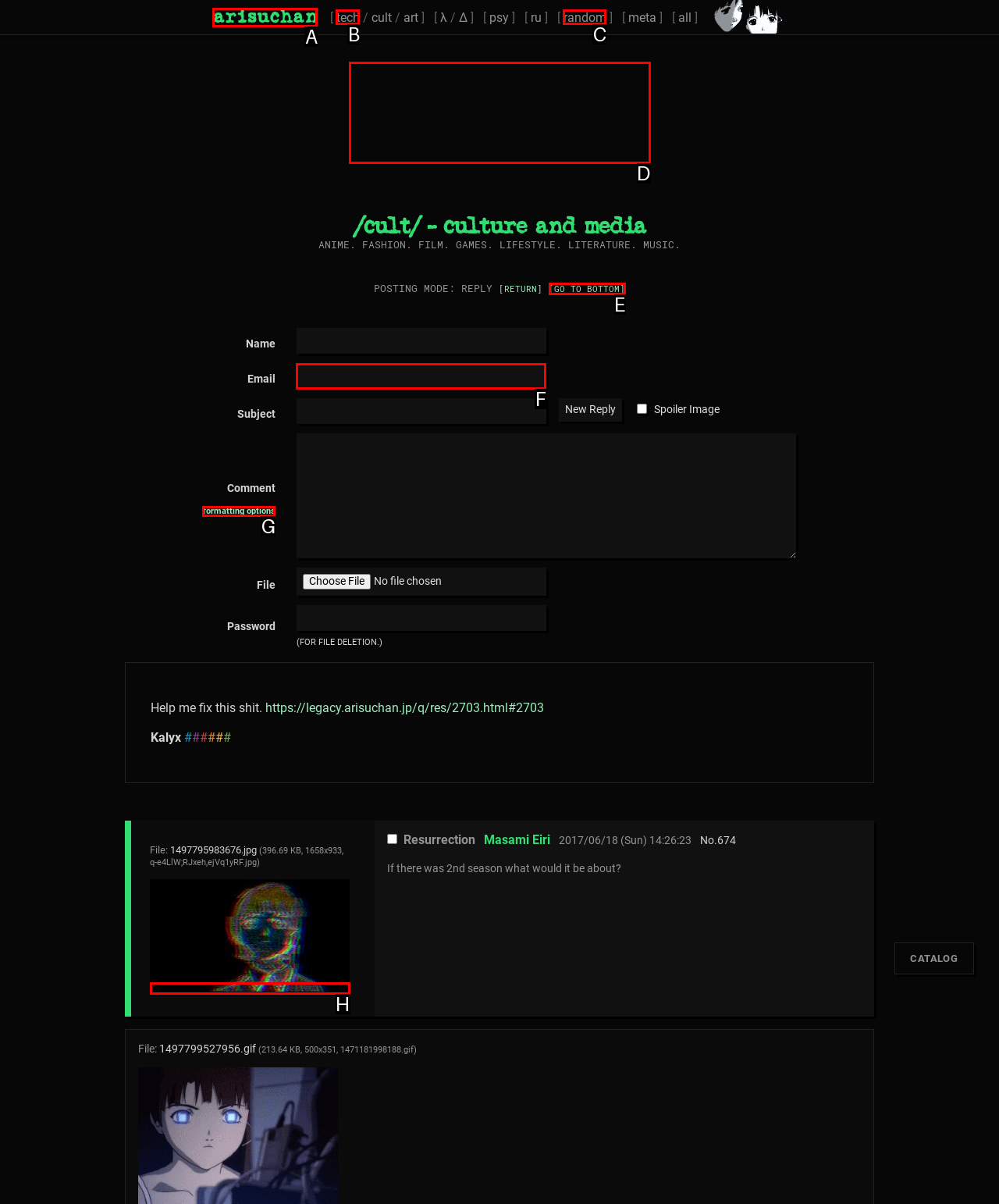Determine which HTML element best fits the description: Donate
Answer directly with the letter of the matching option from the available choices.

None